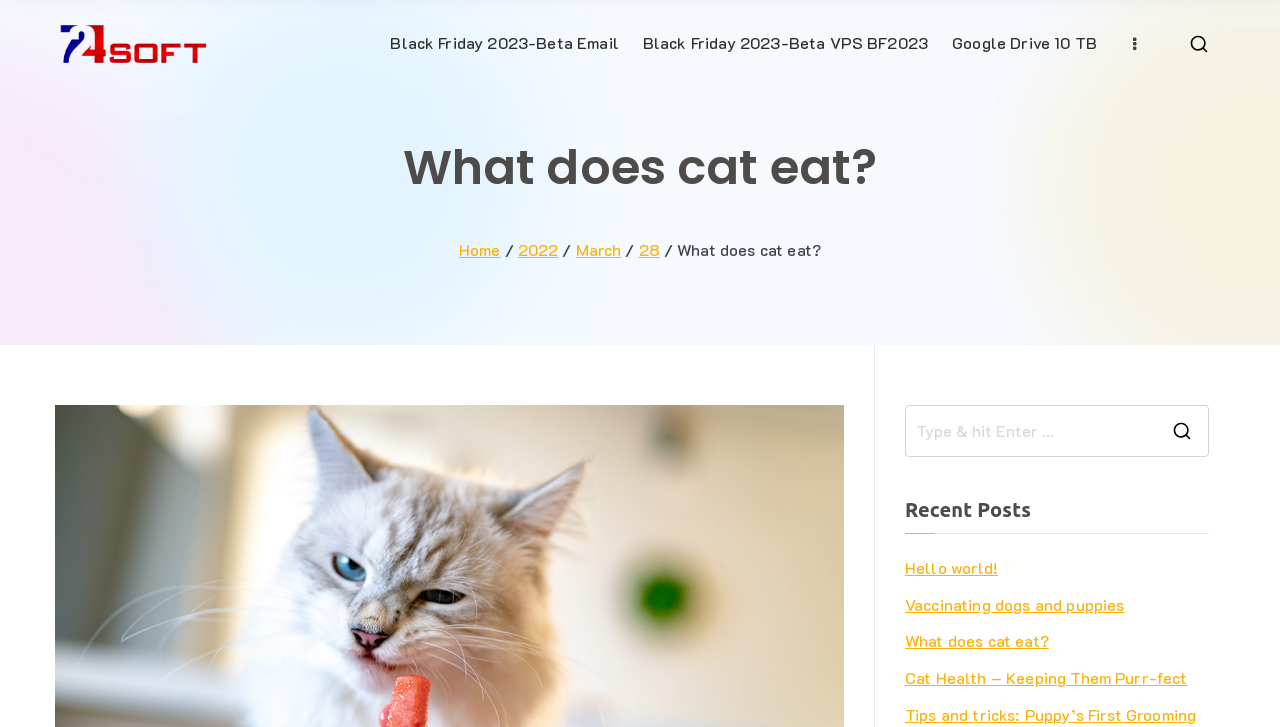Please determine the main heading text of this webpage.

What does cat eat?